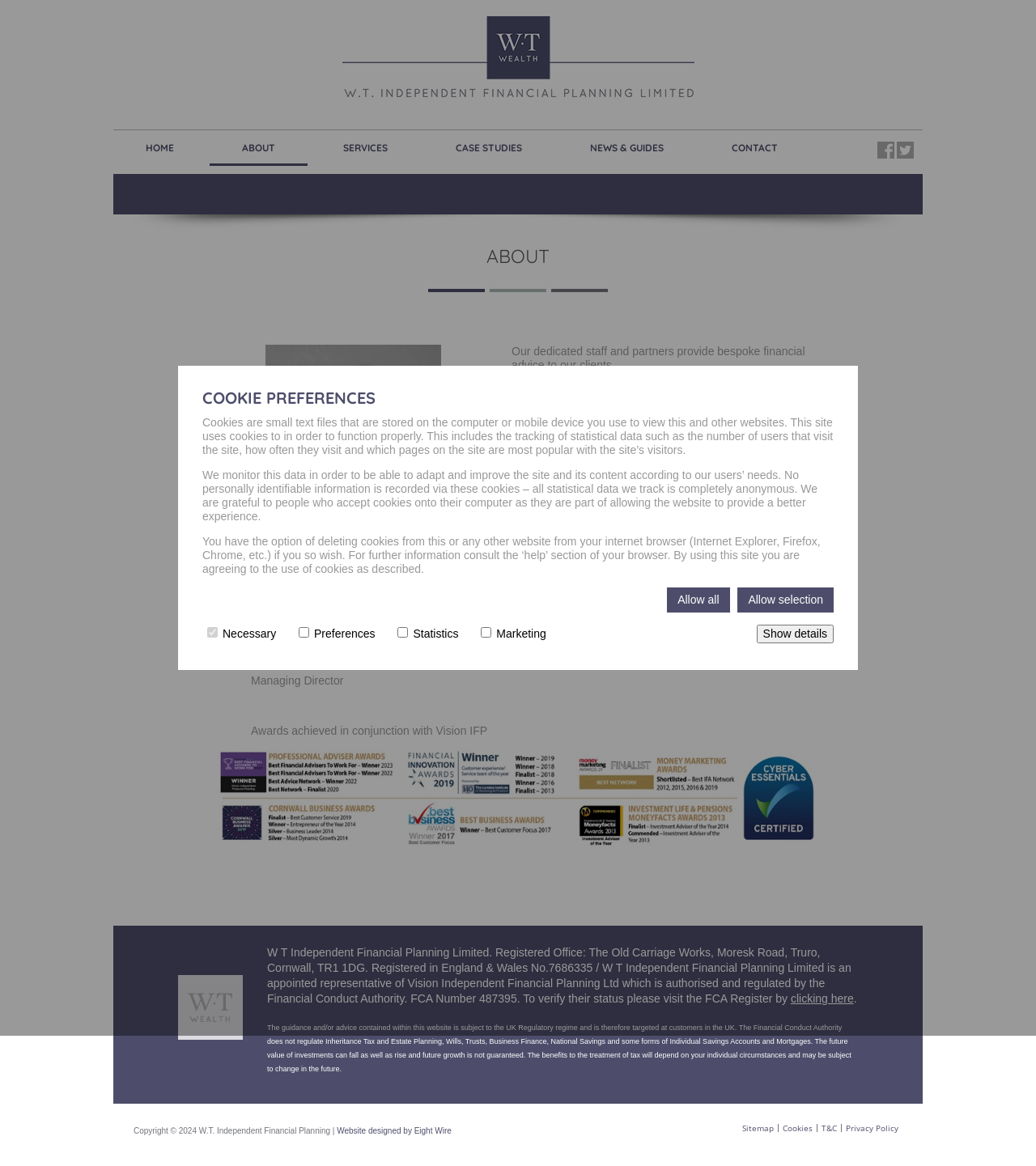Please locate the bounding box coordinates of the element that needs to be clicked to achieve the following instruction: "Click the HOME link". The coordinates should be four float numbers between 0 and 1, i.e., [left, top, right, bottom].

[0.109, 0.112, 0.199, 0.142]